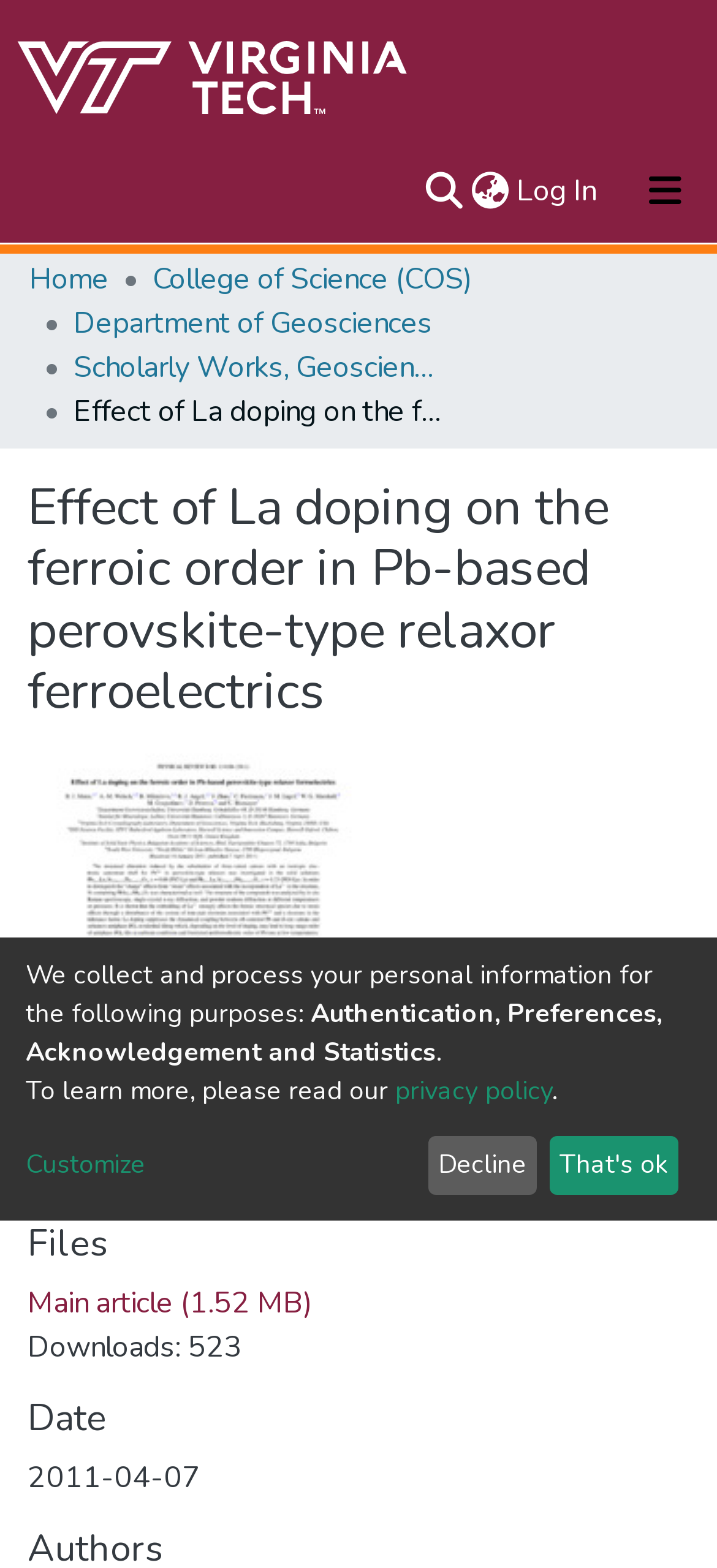What is the date of the publication?
Kindly offer a detailed explanation using the data available in the image.

I found the 'Date' section of the webpage, which displays the date '2011-04-07'. This is likely the date when the publication was made available.